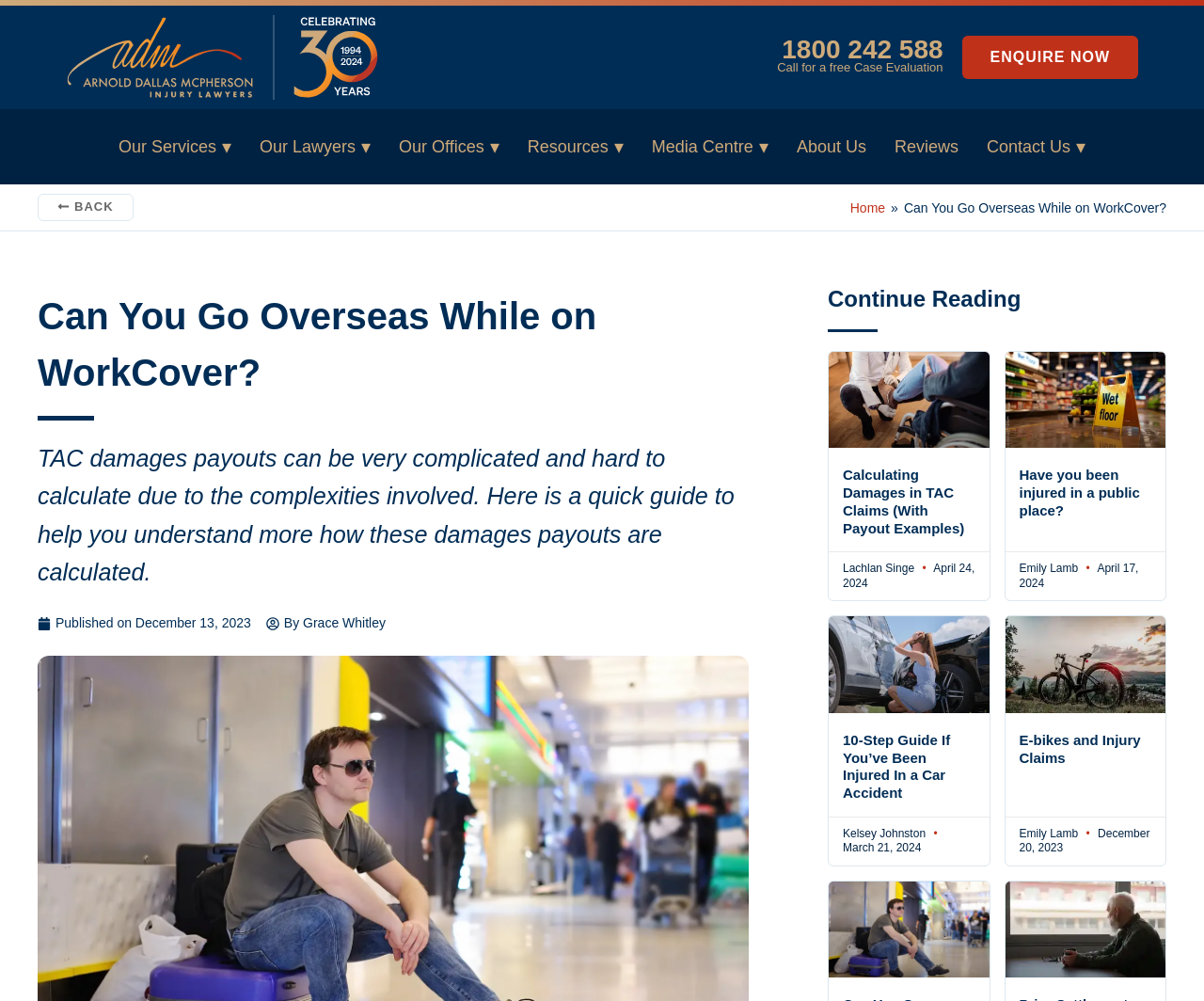What is the title of the article below the main heading?
Using the image provided, answer with just one word or phrase.

Calculating Damages in TAC Claims (With Payout Examples)